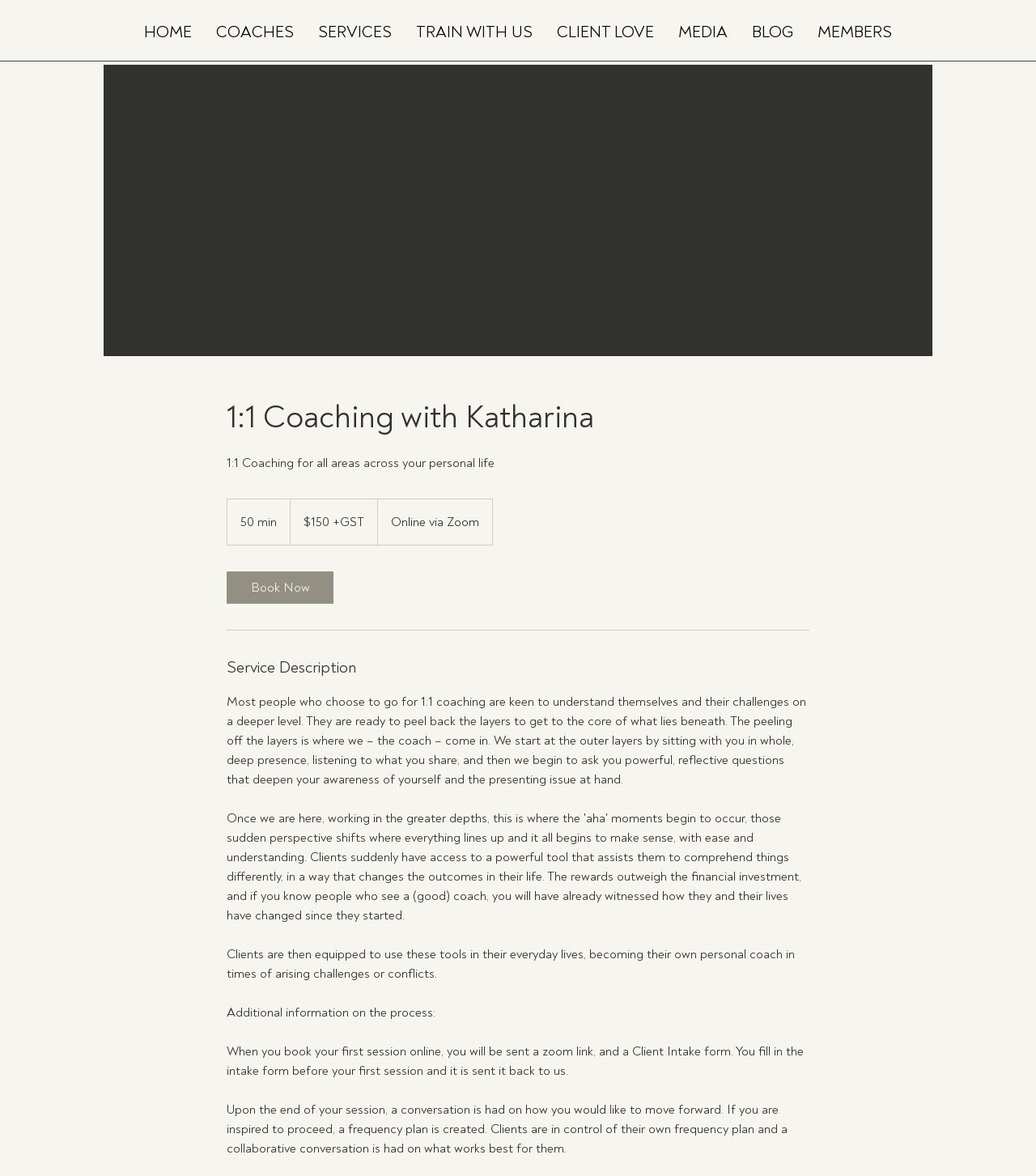Determine the bounding box coordinates for the clickable element to execute this instruction: "book a coaching session". Provide the coordinates as four float numbers between 0 and 1, i.e., [left, top, right, bottom].

[0.219, 0.486, 0.322, 0.513]